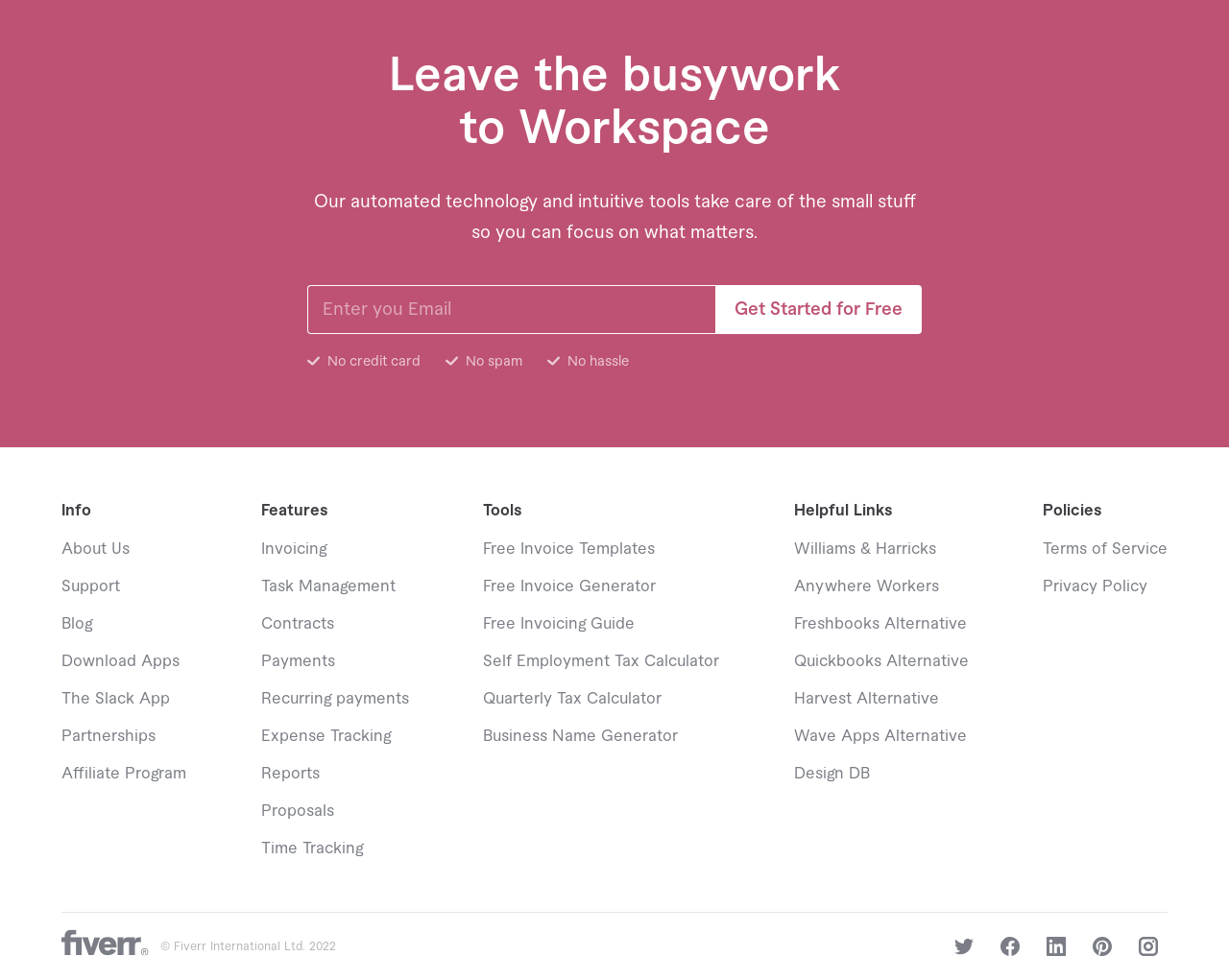Use a single word or phrase to answer the question:
What kind of resources are available on the website?

Invoicing, task management, contracts, etc.